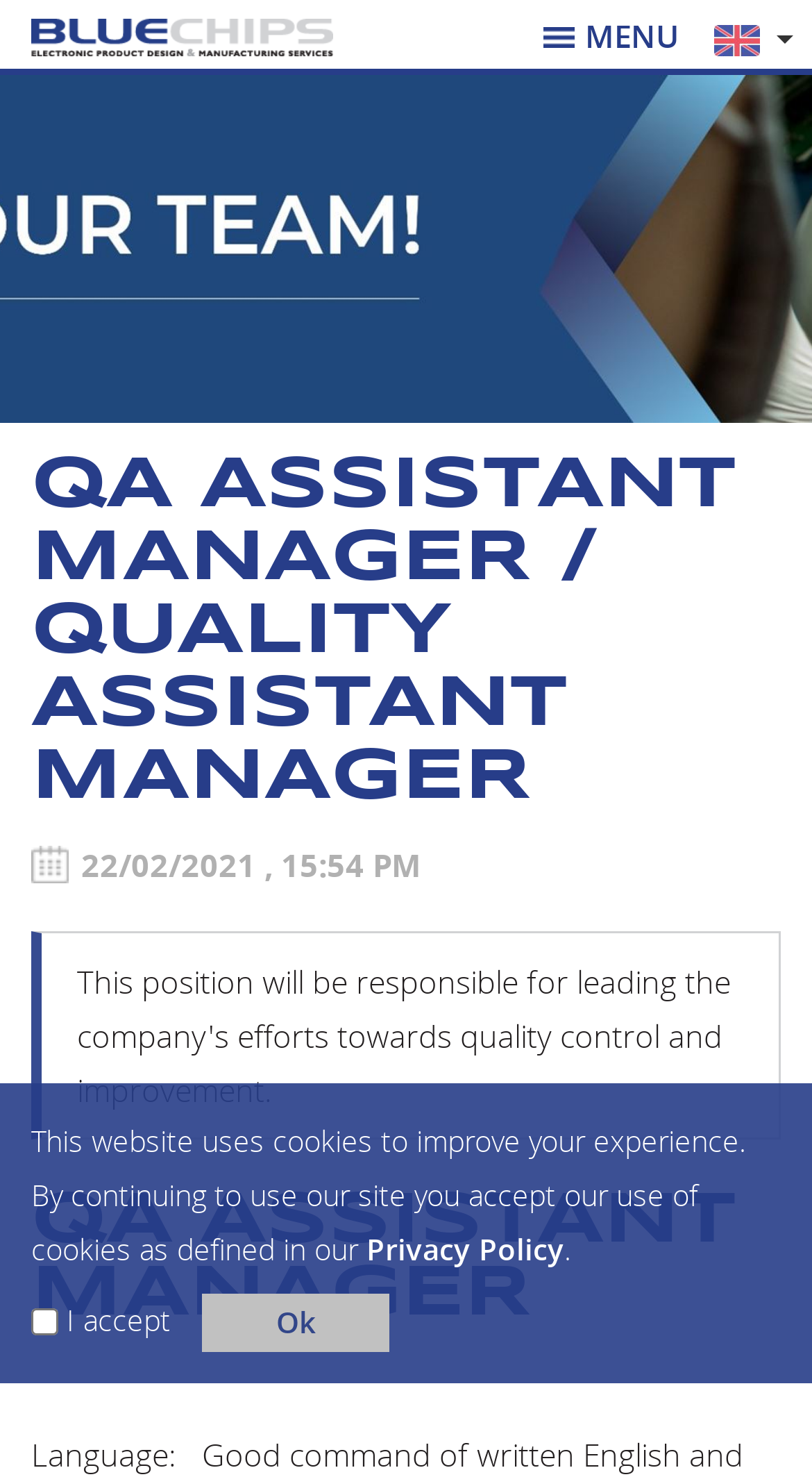What is the language currently selected?
Answer the question with a detailed explanation, including all necessary information.

I determined the currently selected language by examining the button element with the text 'English' which is expanded and located at the coordinates [0.879, 0.011, 0.977, 0.04].